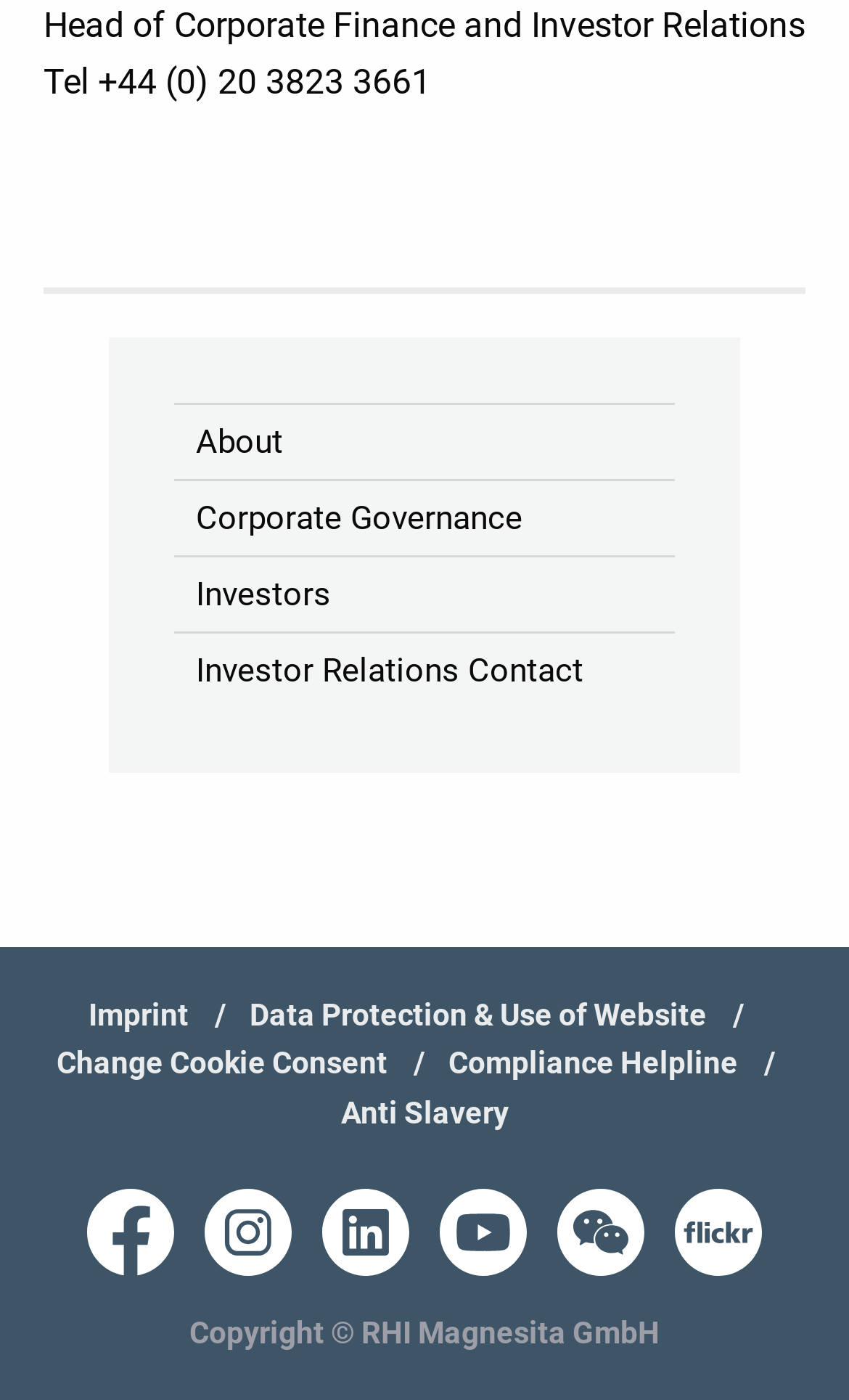Please provide the bounding box coordinate of the region that matches the element description: Imprint. Coordinates should be in the format (top-left x, top-left y, bottom-right x, bottom-right y) and all values should be between 0 and 1.

[0.104, 0.712, 0.222, 0.737]